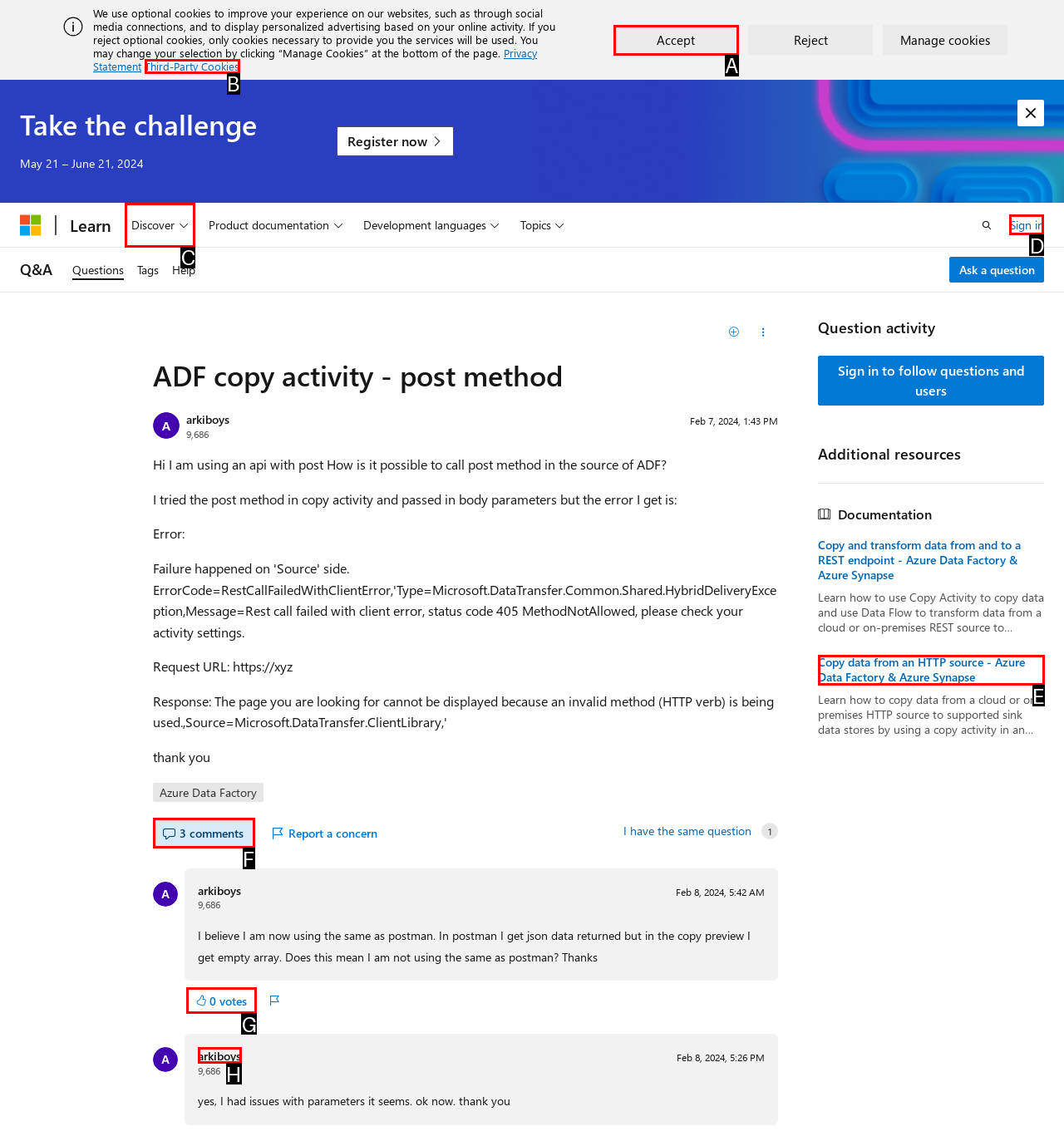Determine the HTML element to click for the instruction: Sign in.
Answer with the letter corresponding to the correct choice from the provided options.

D